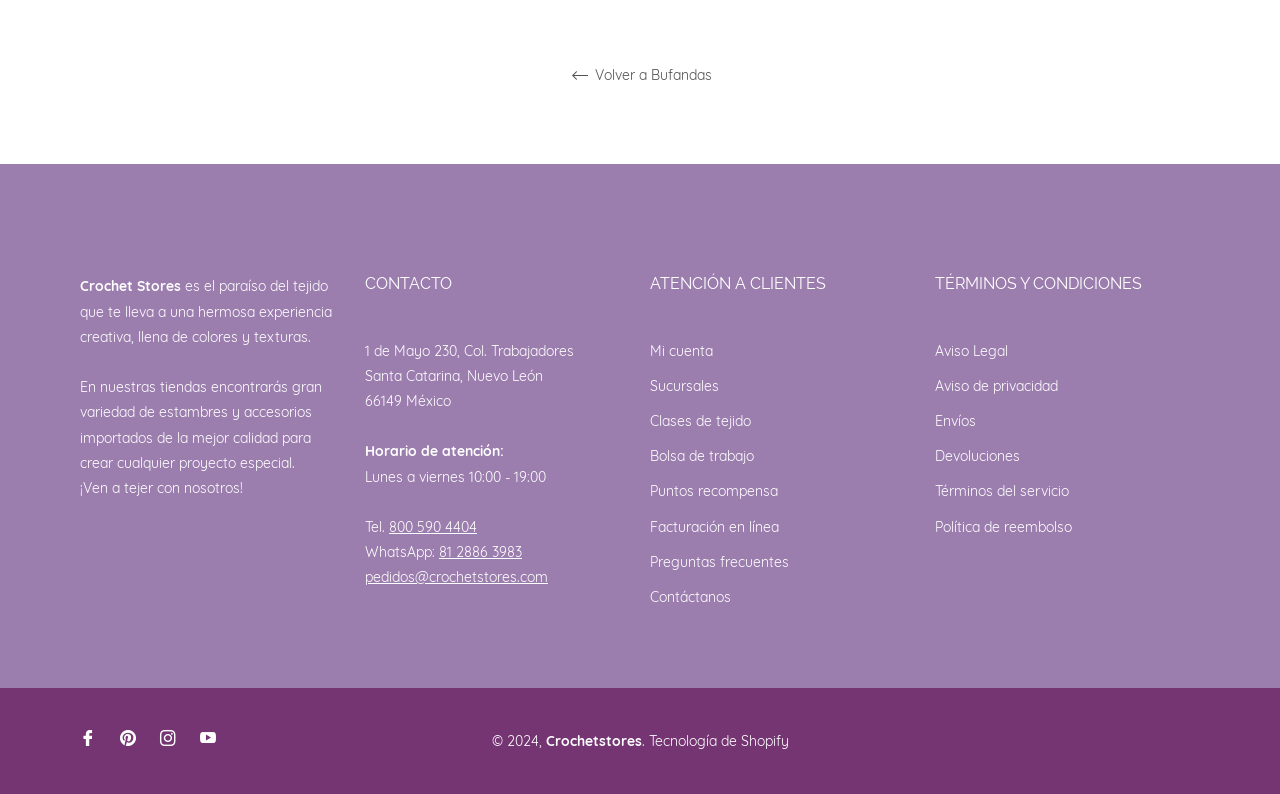Locate the bounding box coordinates of the UI element described by: "Mi cuenta". Provide the coordinates as four float numbers between 0 and 1, formatted as [left, top, right, bottom].

[0.508, 0.43, 0.557, 0.453]